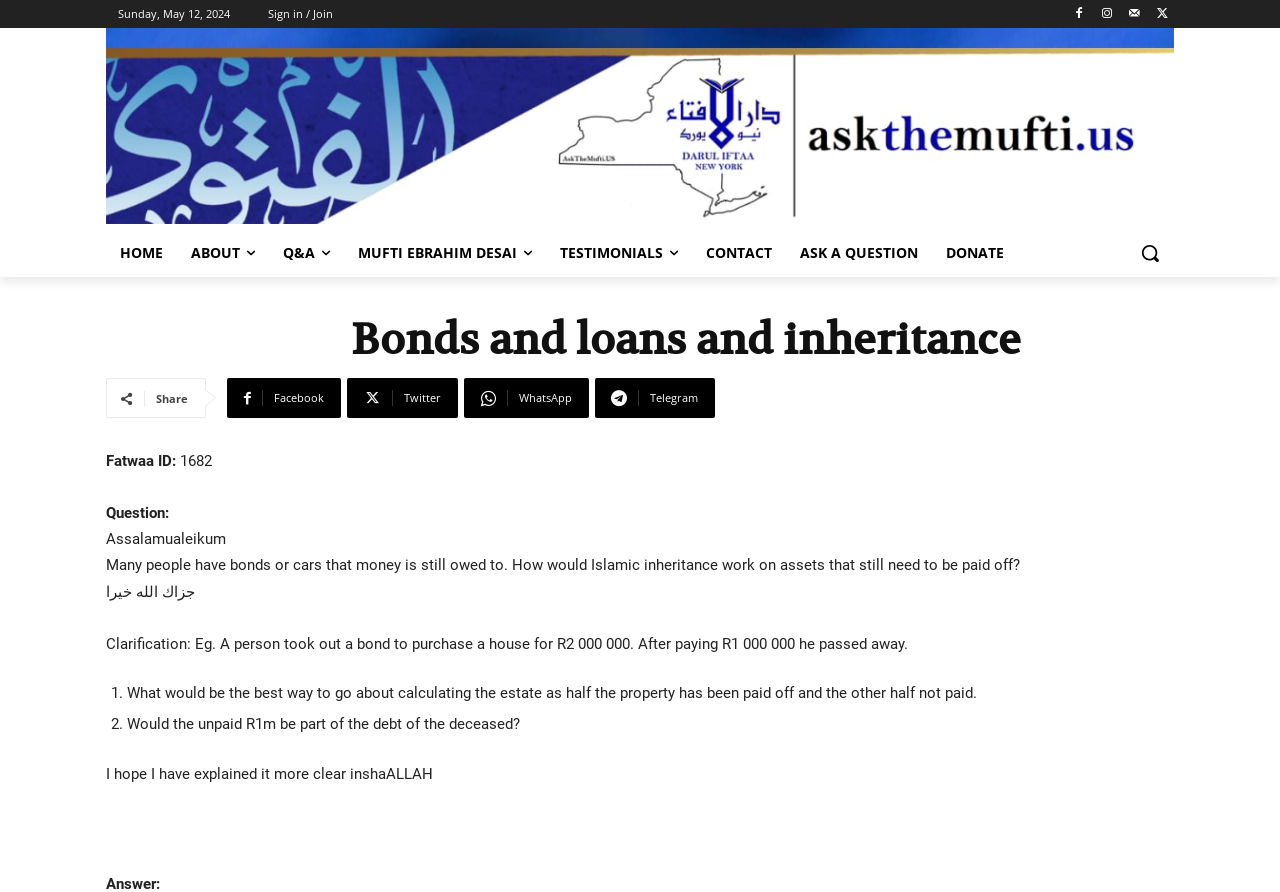Determine the bounding box coordinates of the section I need to click to execute the following instruction: "Ask a question". Provide the coordinates as four float numbers between 0 and 1, i.e., [left, top, right, bottom].

[0.614, 0.257, 0.728, 0.311]